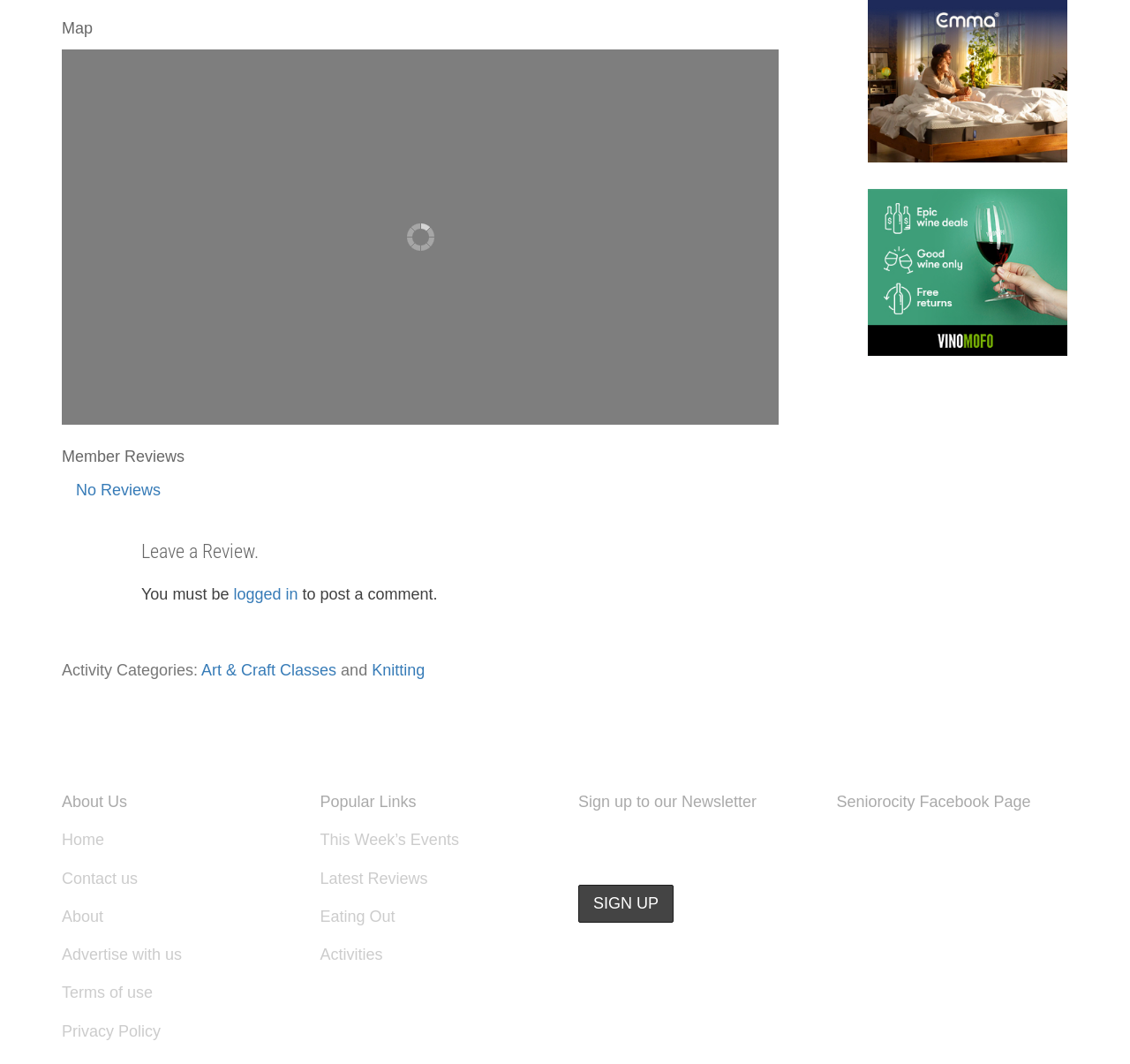Please find the bounding box for the UI element described by: "Eating Out".

[0.283, 0.853, 0.35, 0.87]